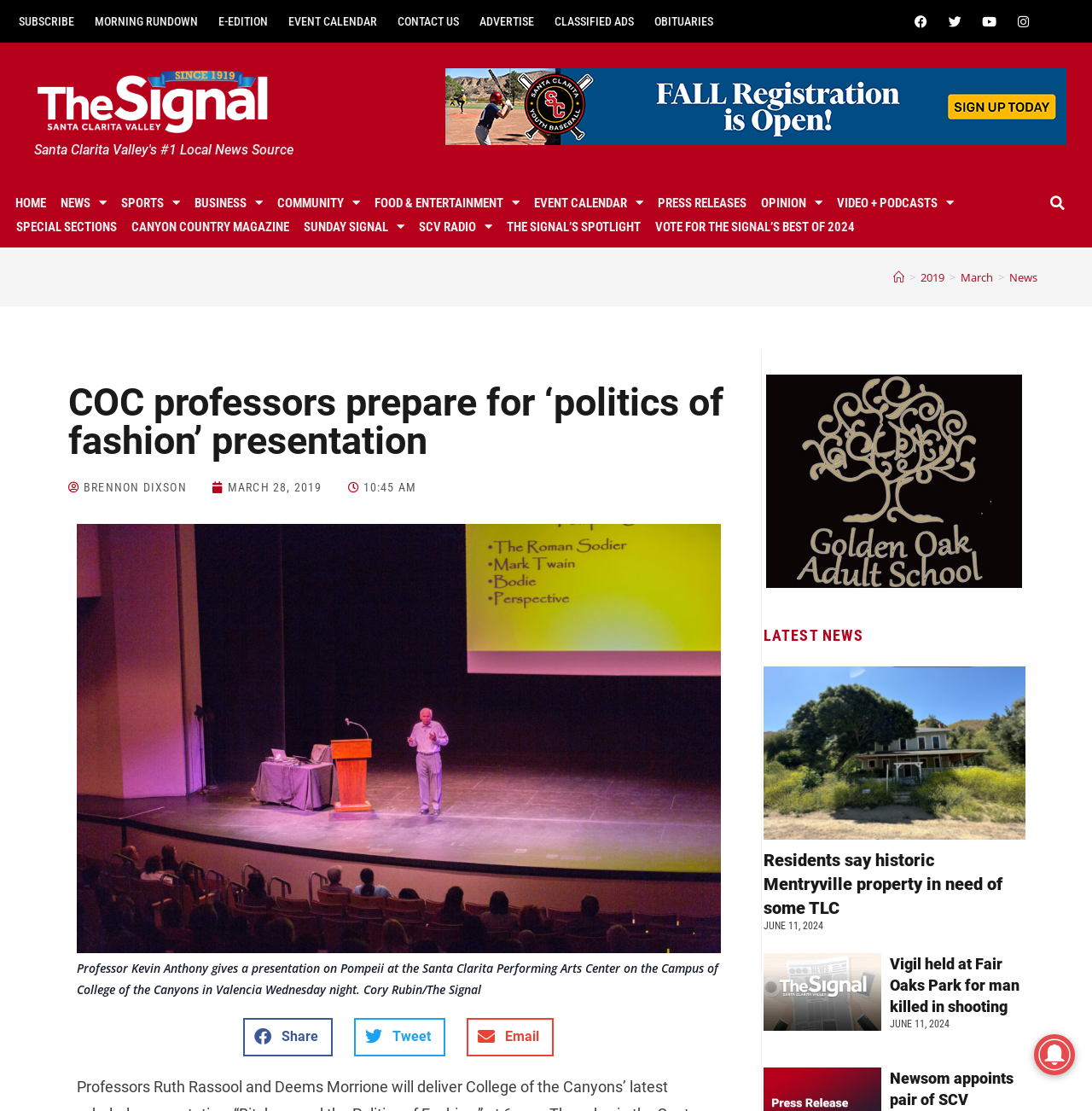Reply to the question with a single word or phrase:
What is the name of the park where a vigil was held for a man killed in a shooting?

Fair Oaks Park